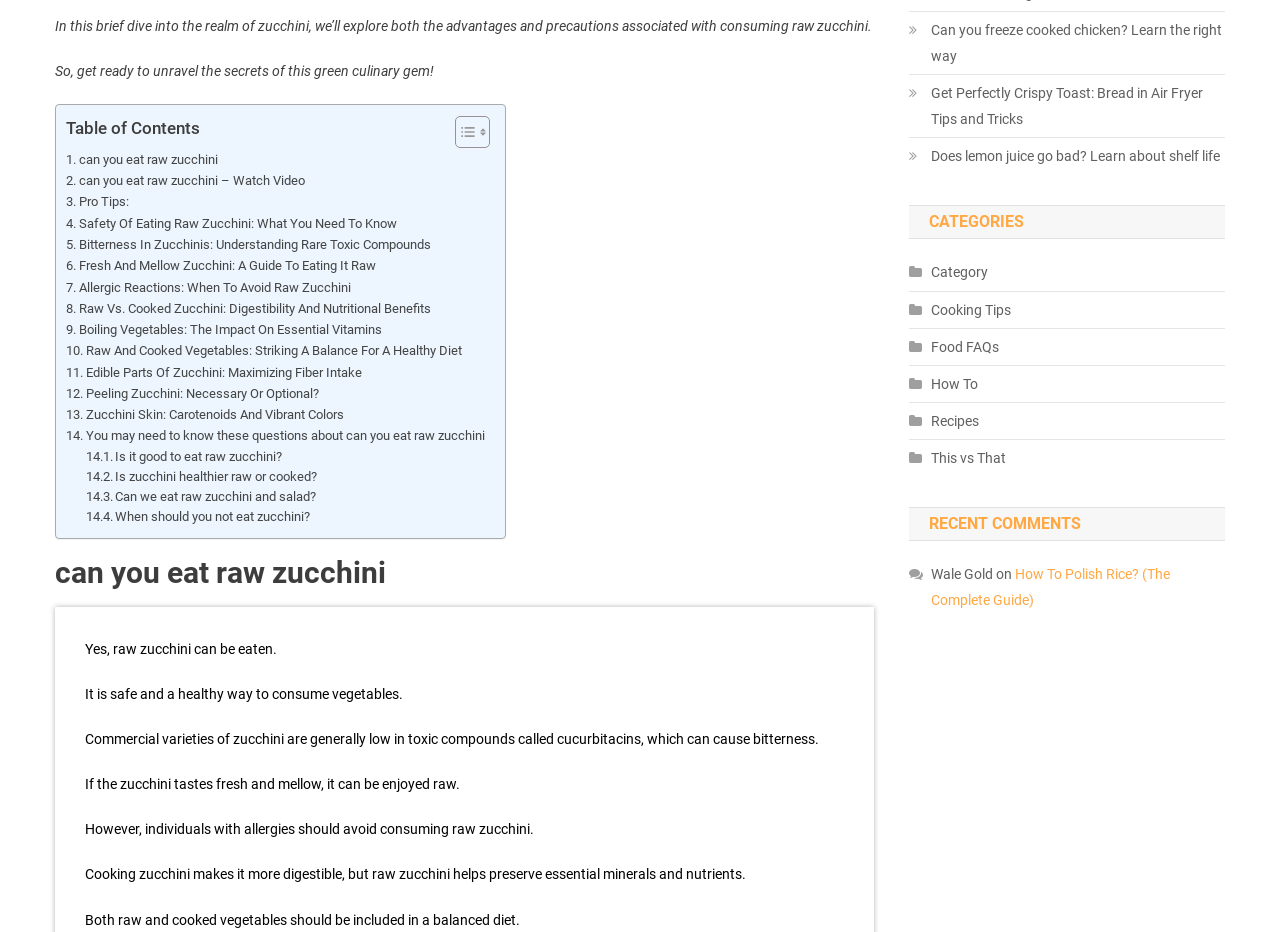Calculate the bounding box coordinates for the UI element based on the following description: "Peeling Zucchini: Necessary Or Optional?". Ensure the coordinates are four float numbers between 0 and 1, i.e., [left, top, right, bottom].

[0.052, 0.411, 0.249, 0.434]